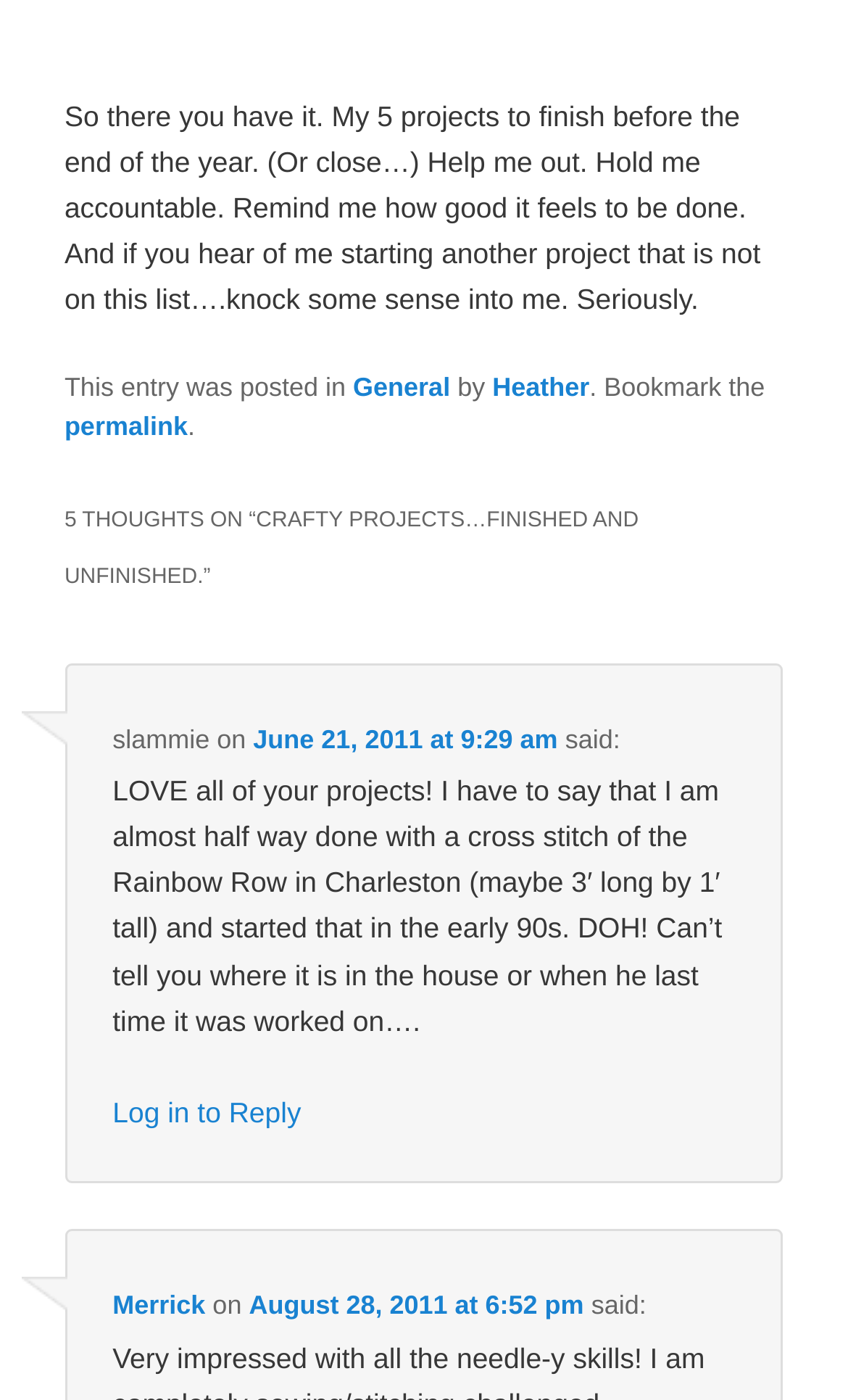Please identify the bounding box coordinates of where to click in order to follow the instruction: "Click the 'General' category link".

[0.416, 0.266, 0.531, 0.288]